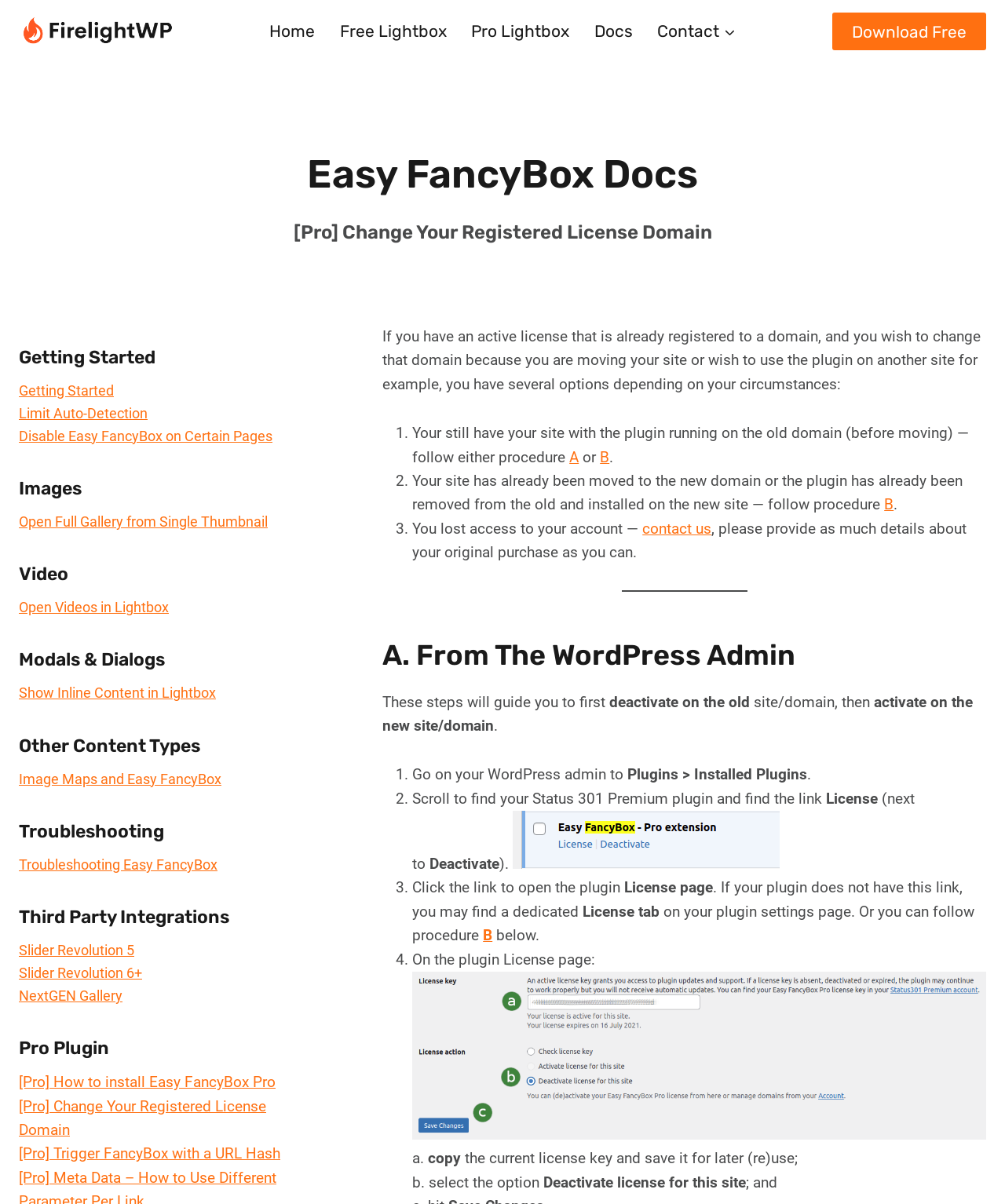Identify the bounding box coordinates for the UI element that matches this description: "+234 803 068 6233".

None